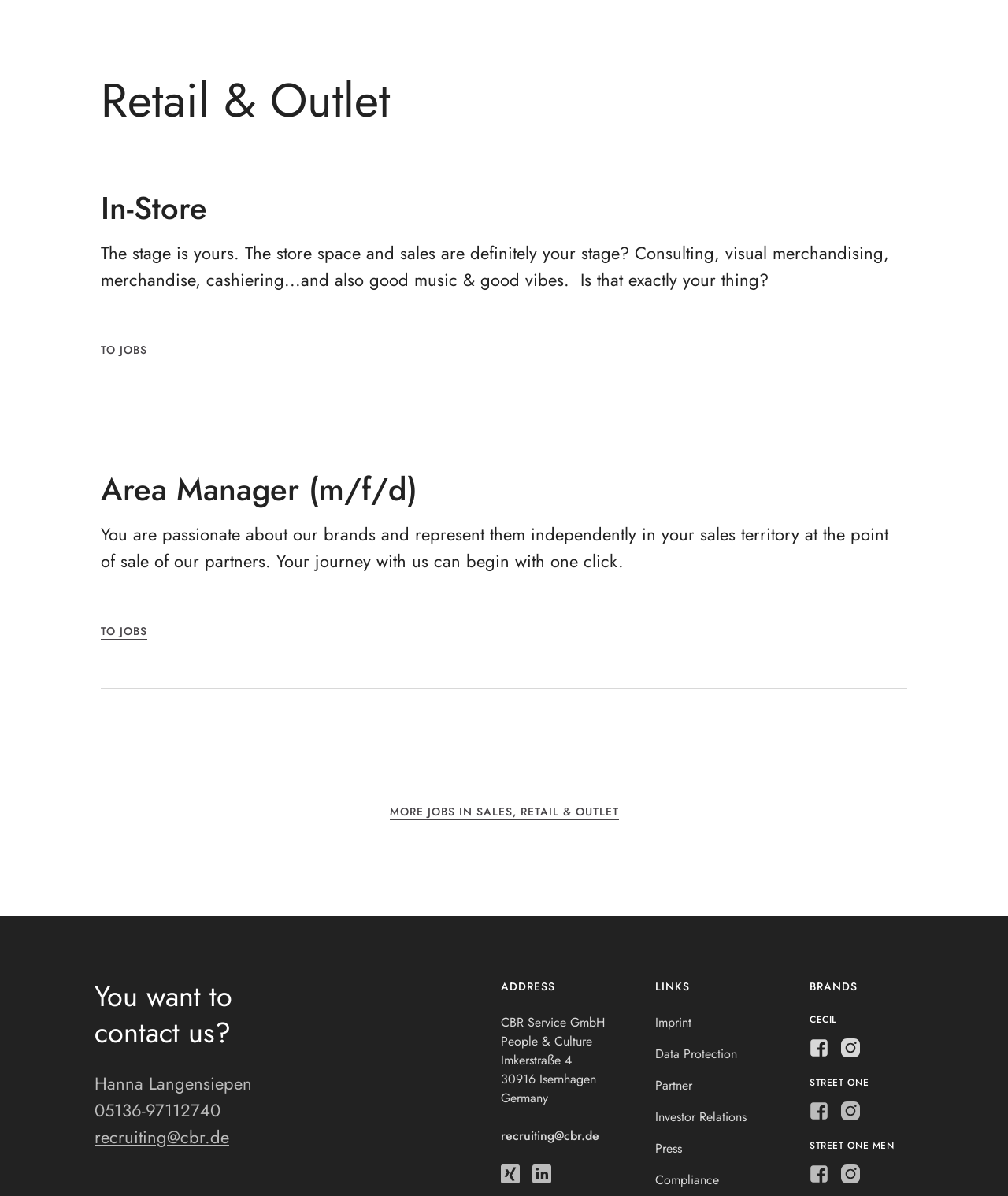Please find the bounding box coordinates of the element that needs to be clicked to perform the following instruction: "Contact us by clicking '05136-97112740'". The bounding box coordinates should be four float numbers between 0 and 1, represented as [left, top, right, bottom].

[0.094, 0.917, 0.316, 0.939]